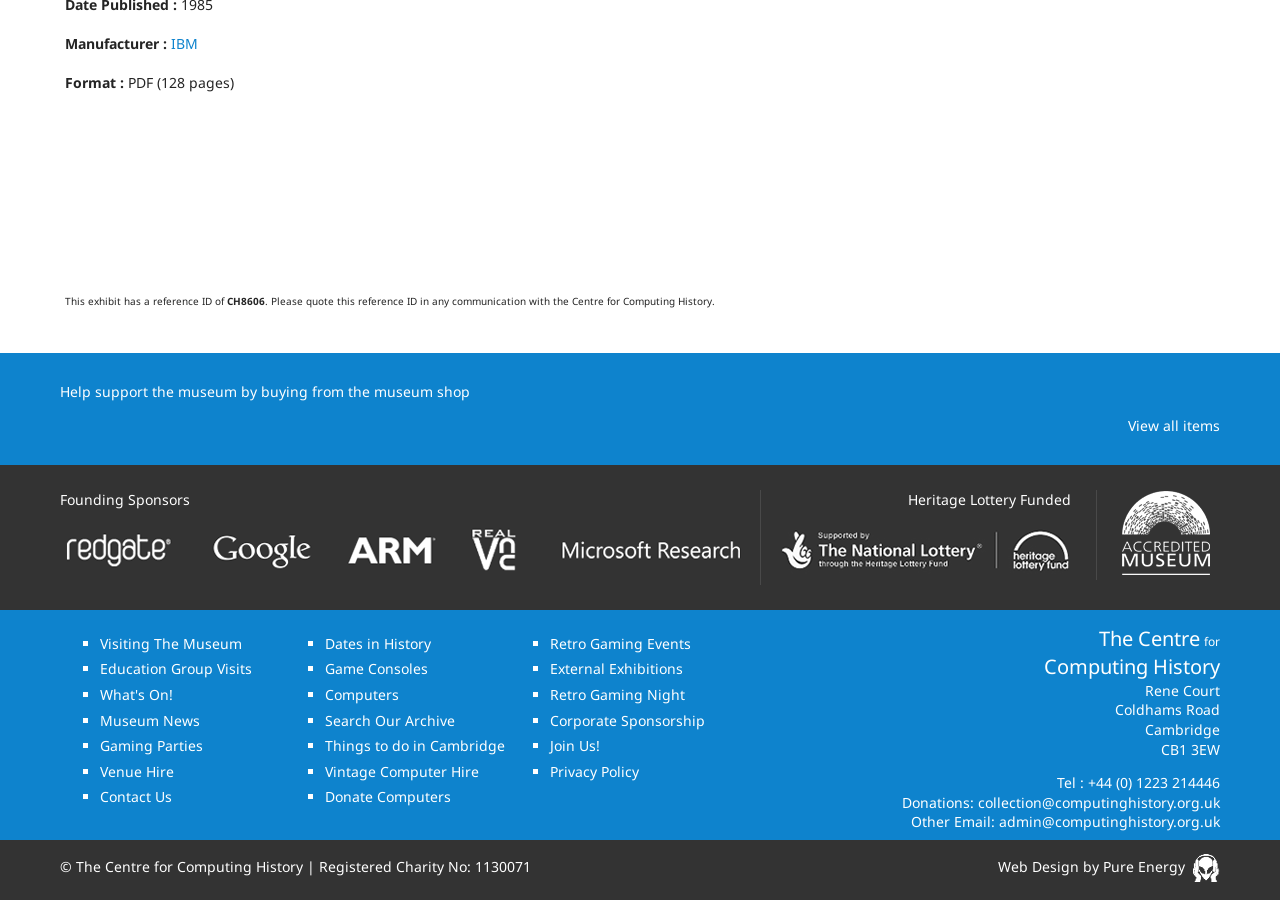Please find and report the bounding box coordinates of the element to click in order to perform the following action: "Contact us". The coordinates should be expressed as four float numbers between 0 and 1, in the format [left, top, right, bottom].

[0.078, 0.875, 0.134, 0.896]